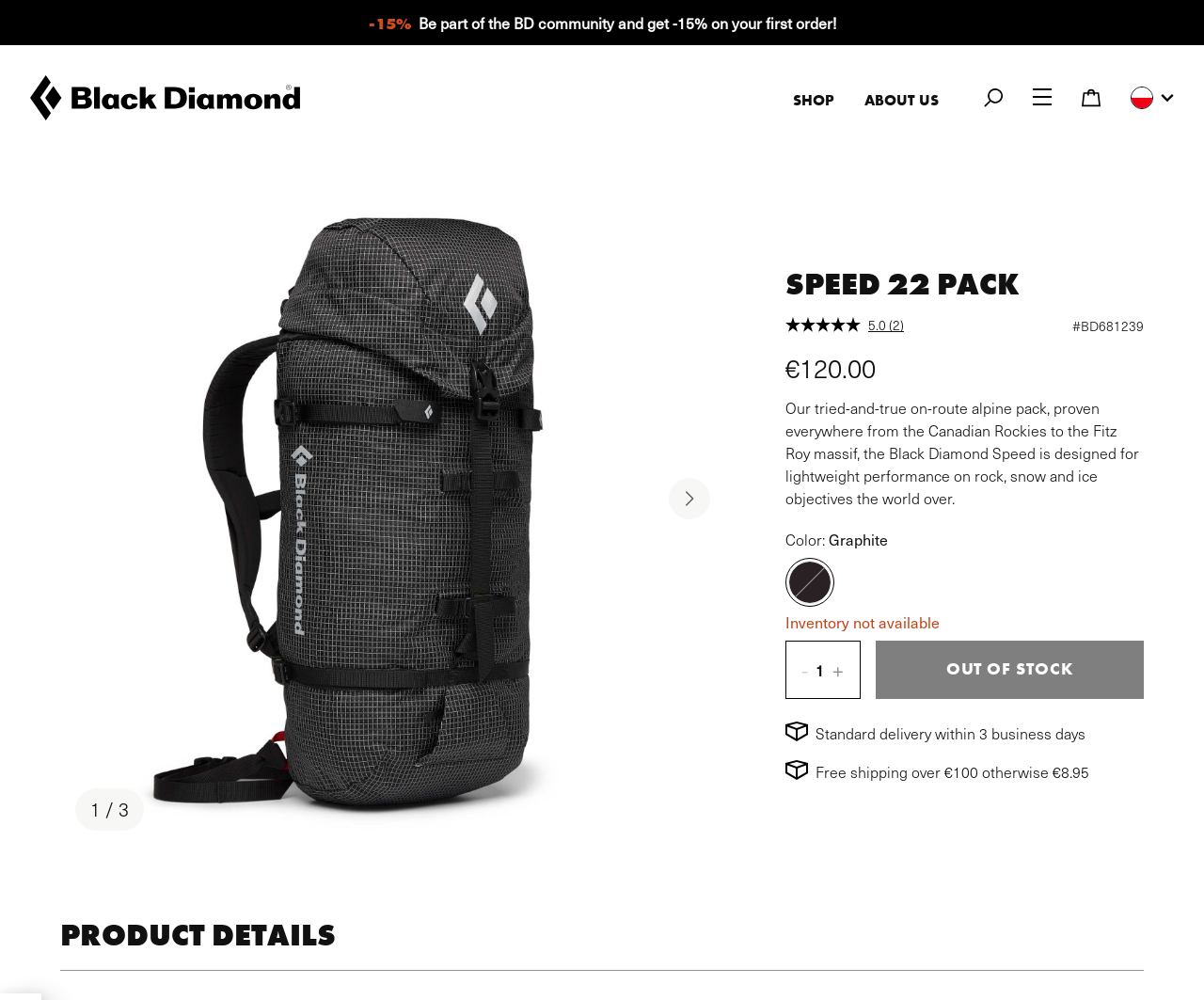Given the webpage screenshot and the description, determine the bounding box coordinates (top-left x, top-left y, bottom-right x, bottom-right y) that define the location of the UI element matching this description: Where my location now

None